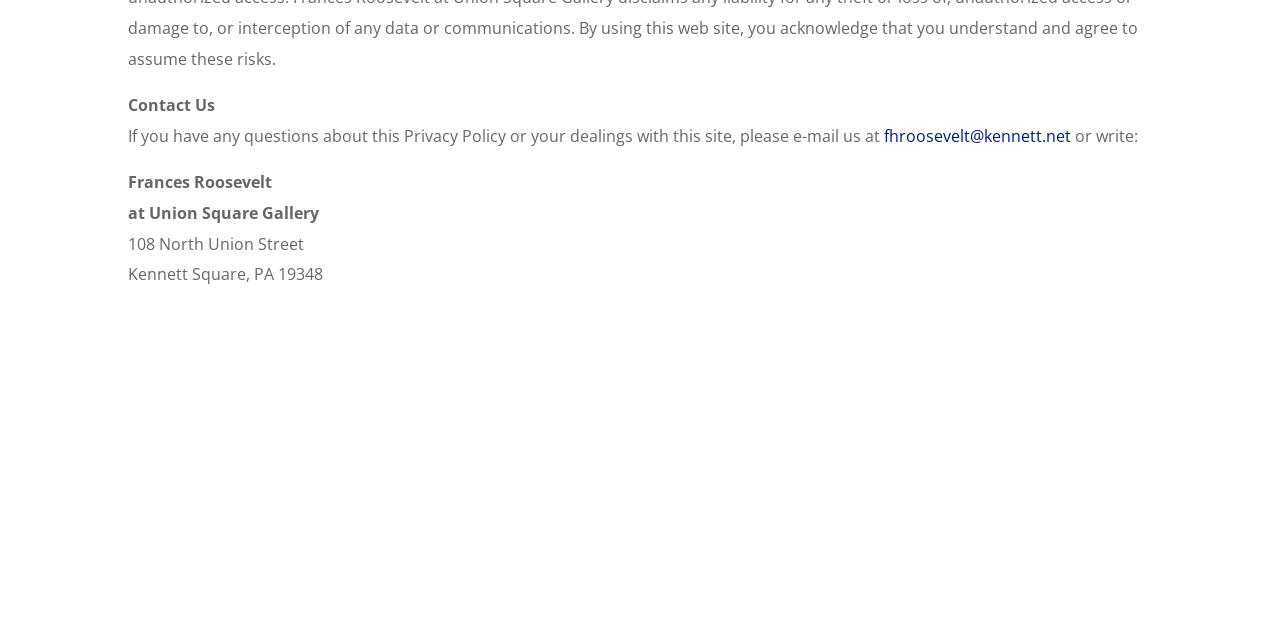Answer the question briefly using a single word or phrase: 
Who is the owner of the website?

Frances Roosevelt